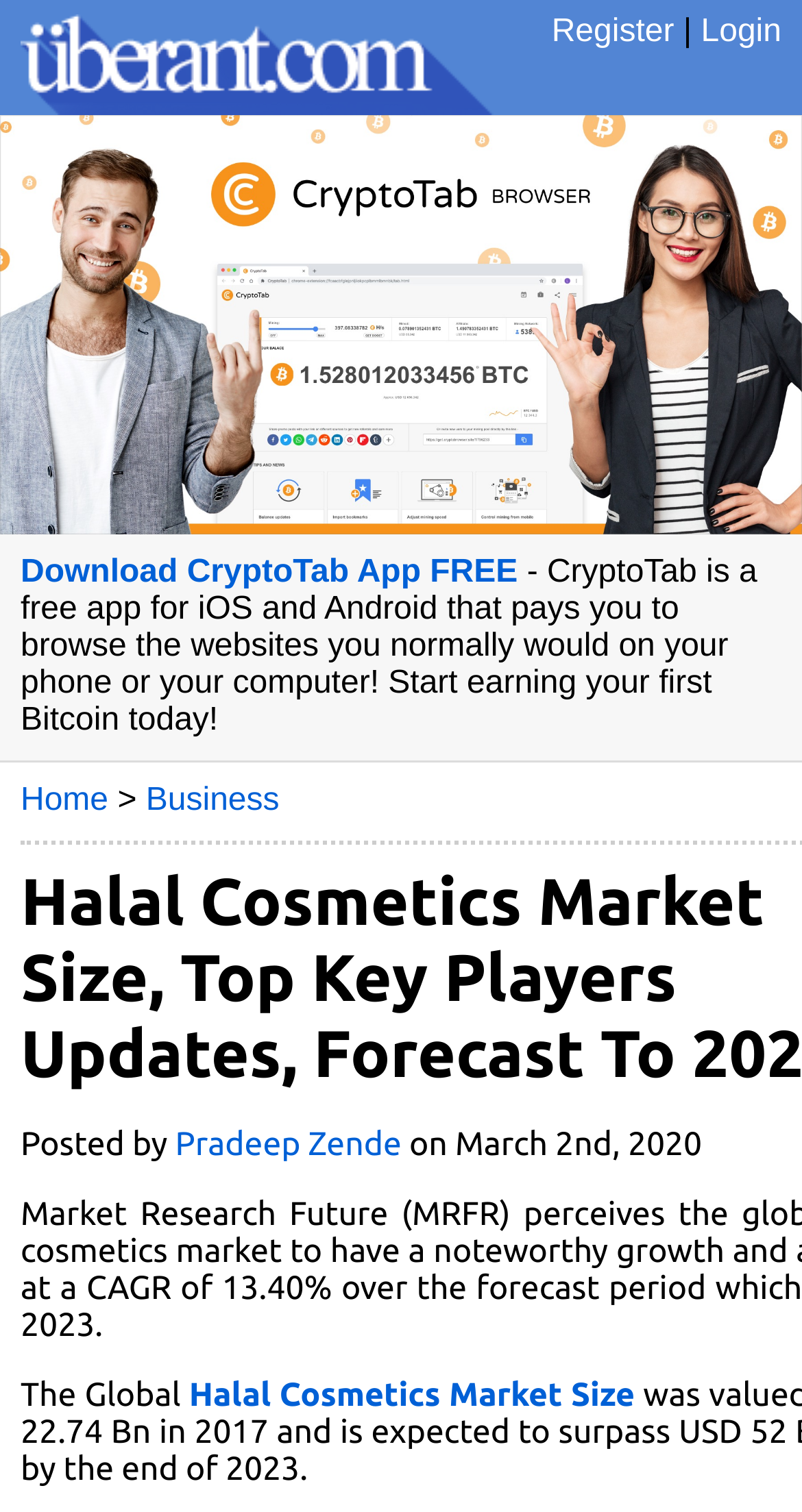Determine the bounding box coordinates for the element that should be clicked to follow this instruction: "Visit Home page". The coordinates should be given as four float numbers between 0 and 1, in the format [left, top, right, bottom].

[0.026, 0.518, 0.135, 0.541]